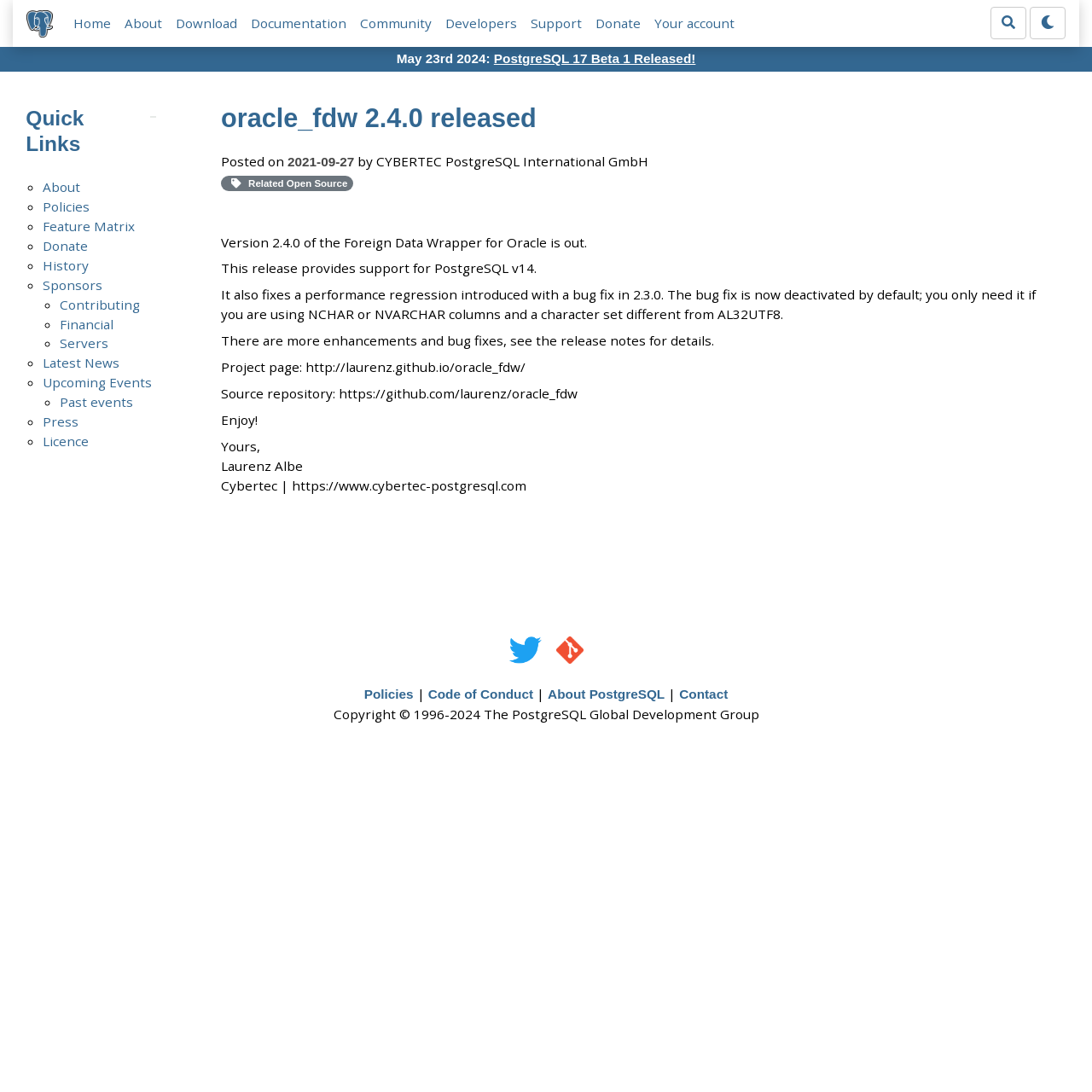Please extract and provide the main headline of the webpage.

oracle_fdw 2.4.0 released